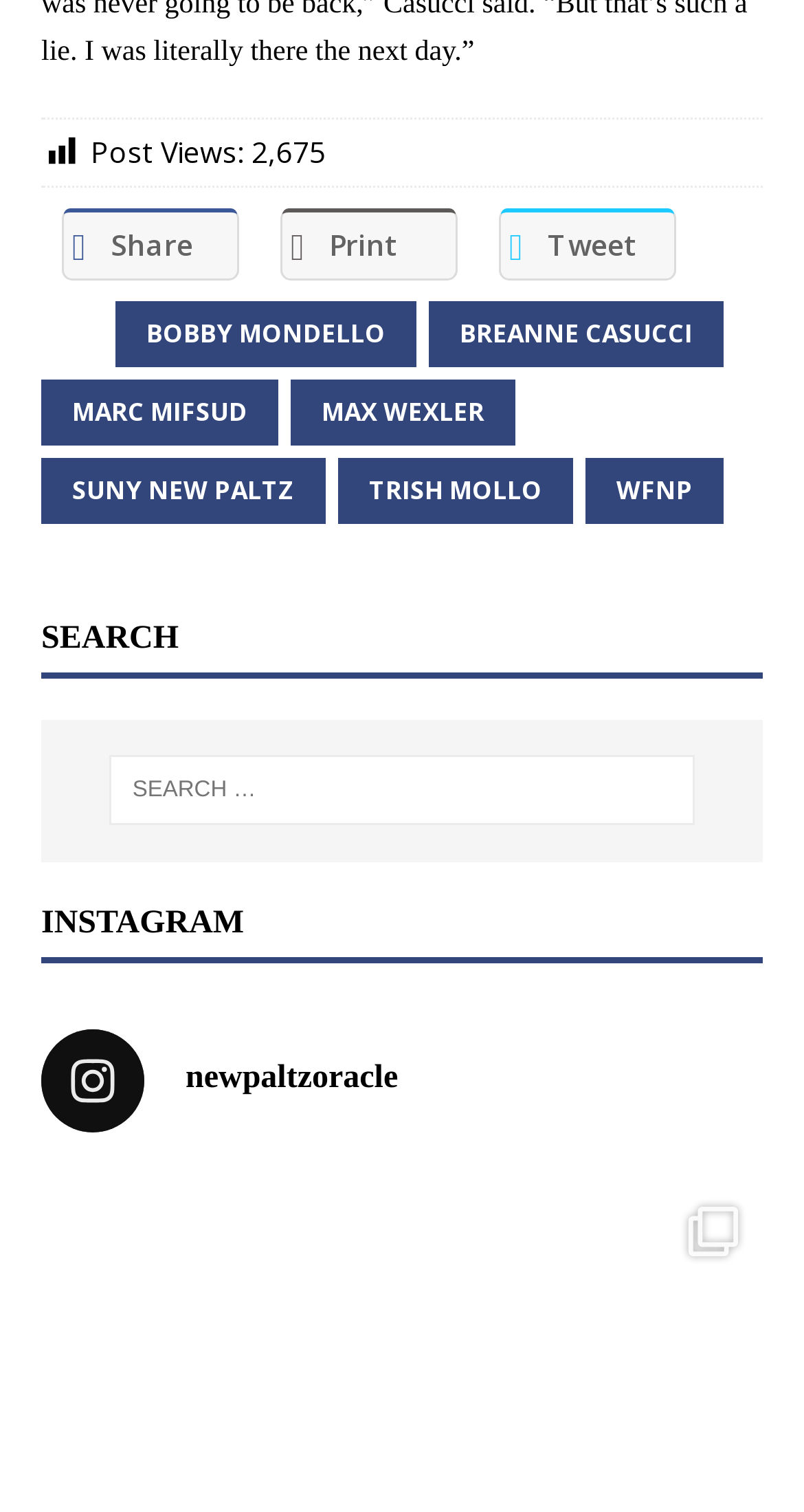What is the number of post views?
Answer the question with just one word or phrase using the image.

2,675